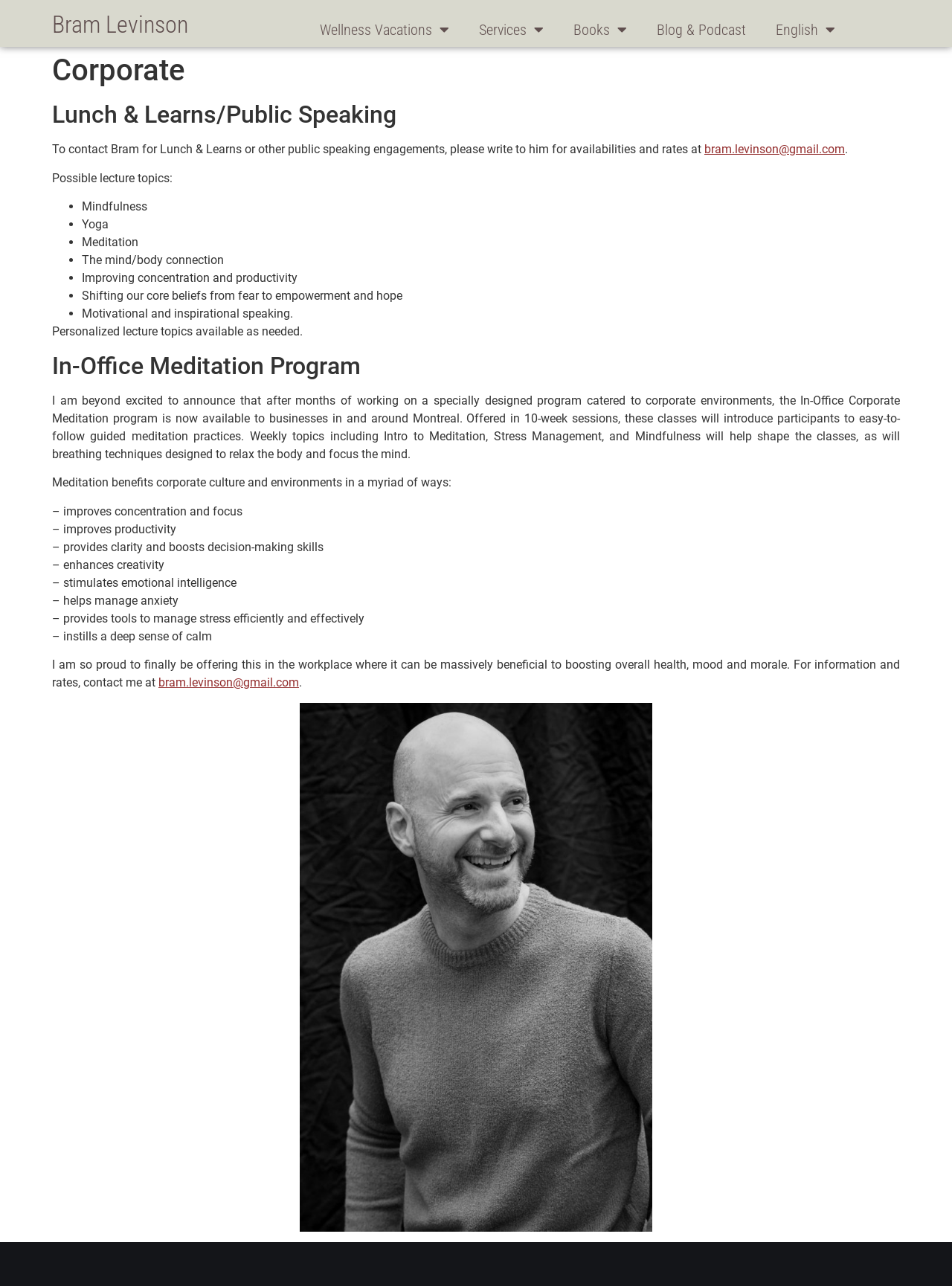Specify the bounding box coordinates of the region I need to click to perform the following instruction: "Learn more about In-Office Meditation Program". The coordinates must be four float numbers in the range of 0 to 1, i.e., [left, top, right, bottom].

[0.055, 0.273, 0.945, 0.296]